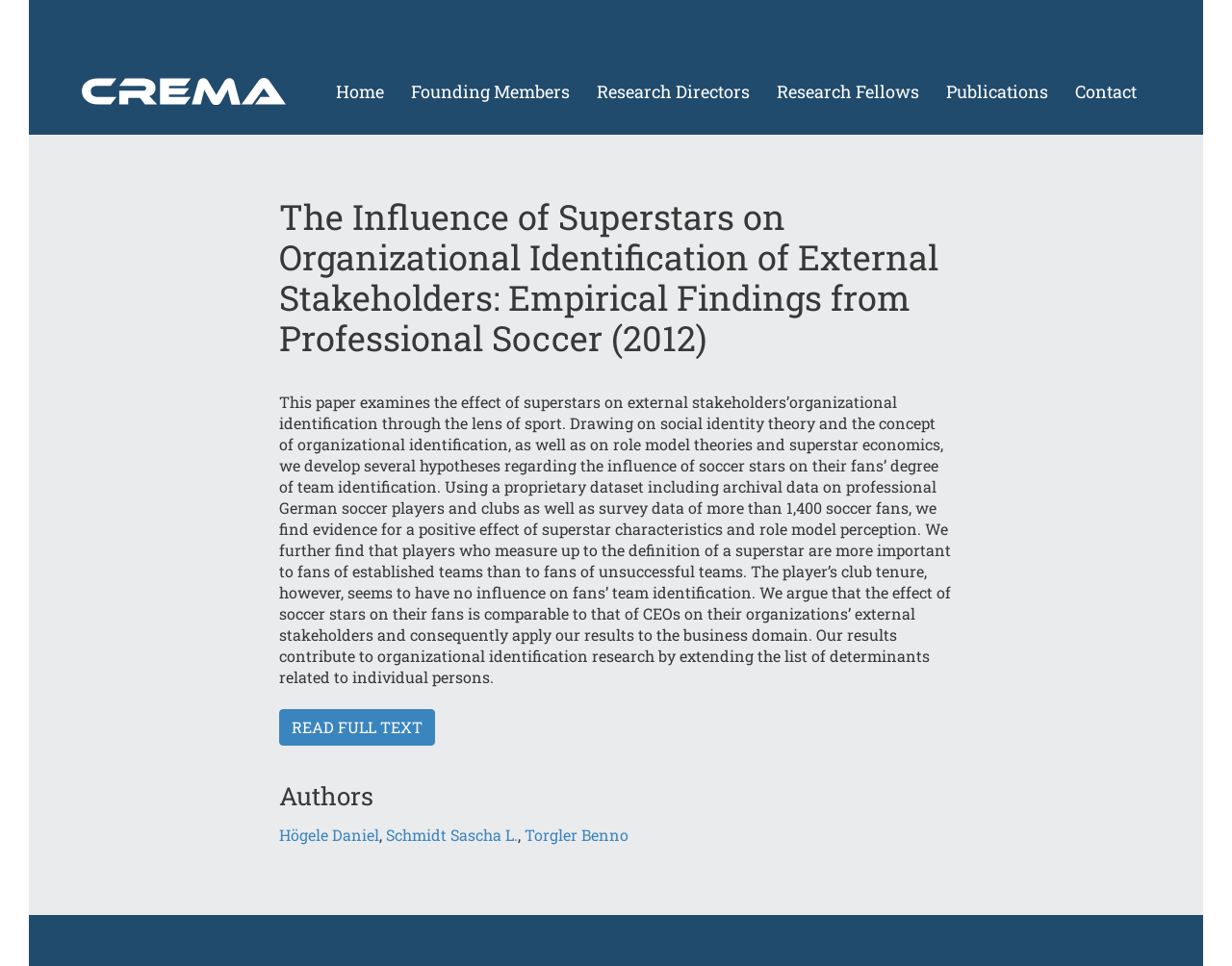Could you locate the bounding box coordinates for the section that should be clicked to accomplish this task: "Visit the Home page".

[0.262, 0.01, 0.322, 0.129]